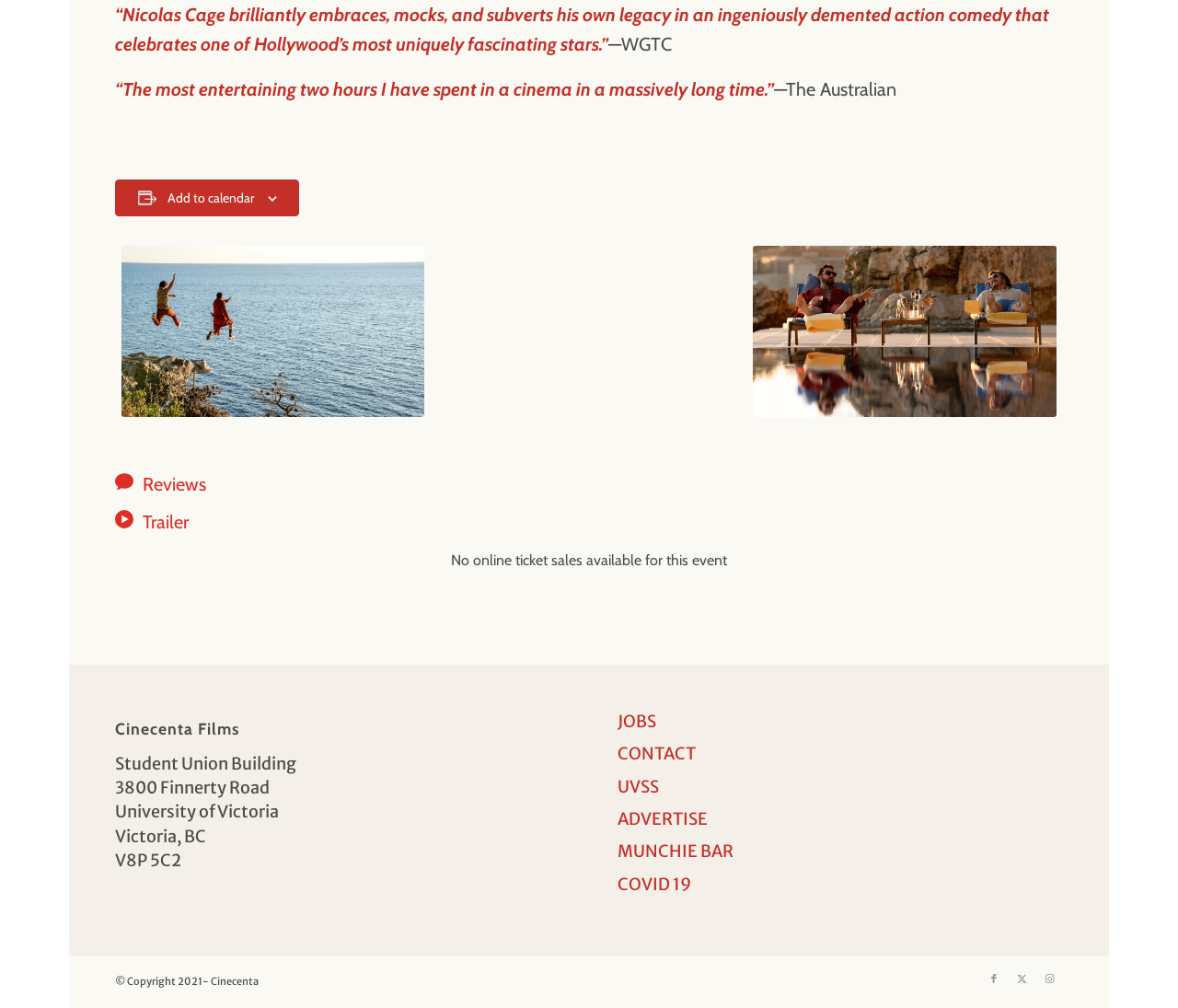Please determine the bounding box coordinates of the area that needs to be clicked to complete this task: 'View all on map'. The coordinates must be four float numbers between 0 and 1, formatted as [left, top, right, bottom].

None